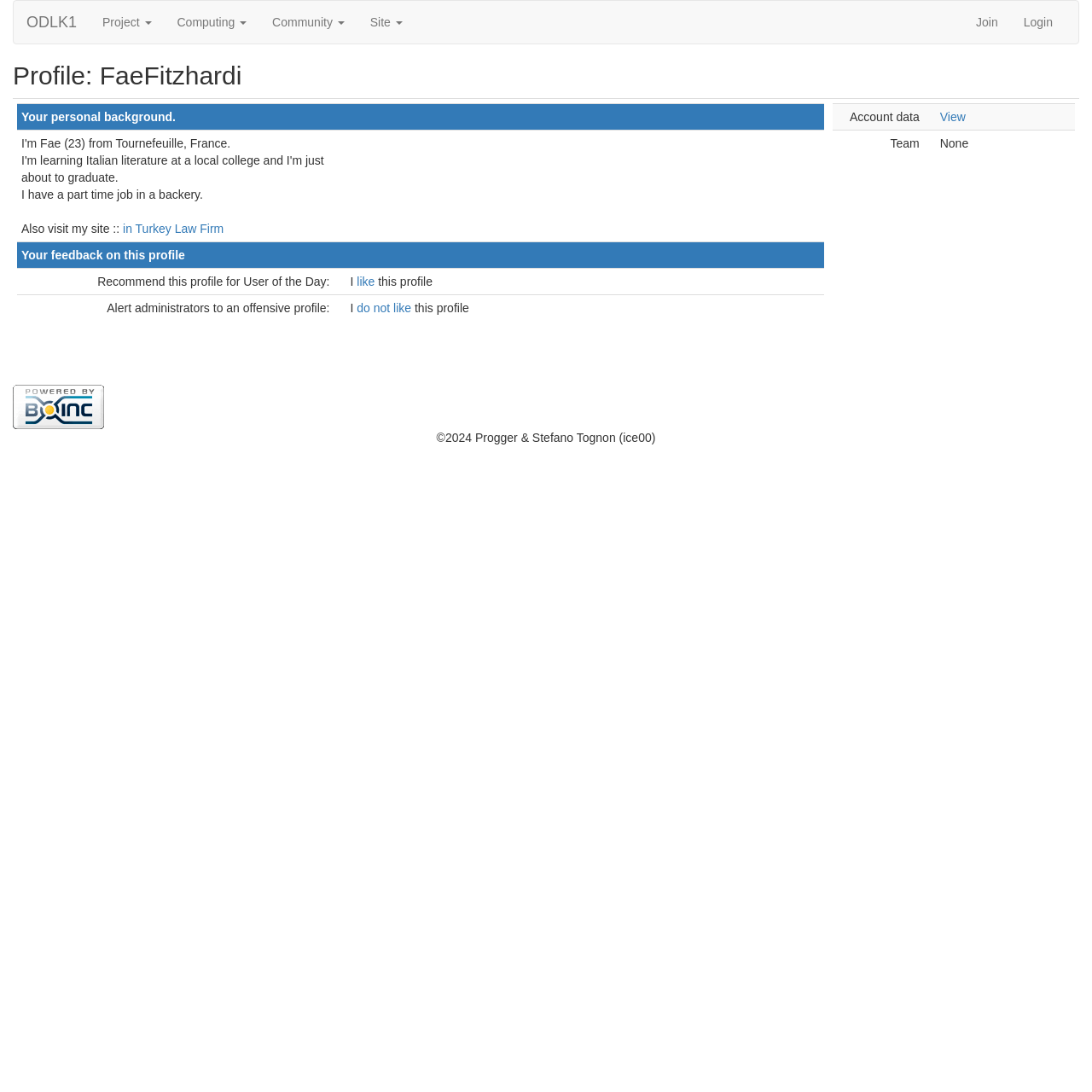Pinpoint the bounding box coordinates of the clickable area needed to execute the instruction: "Search for something". The coordinates should be specified as four float numbers between 0 and 1, i.e., [left, top, right, bottom].

None